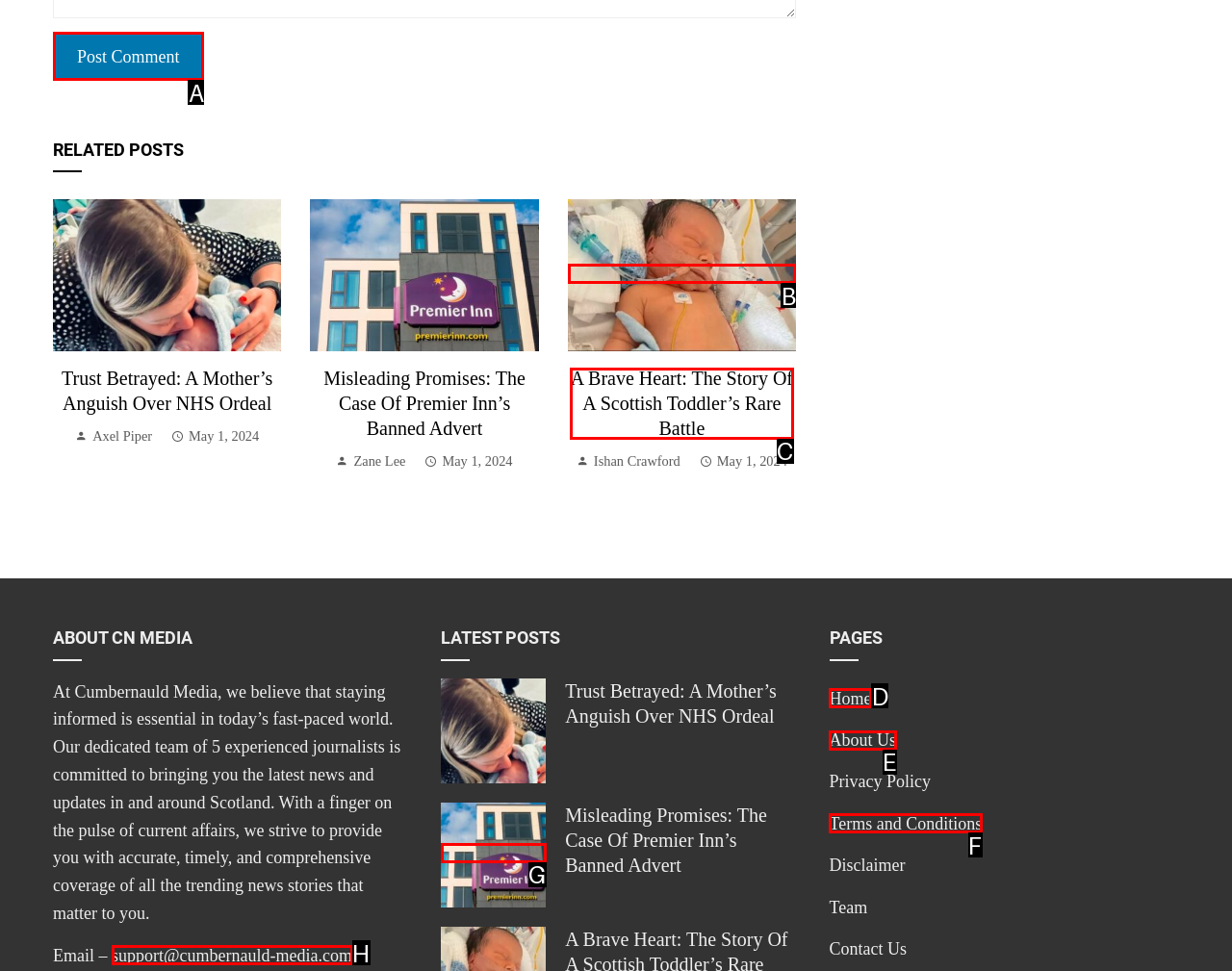For the instruction: read about a brave heart, determine the appropriate UI element to click from the given options. Respond with the letter corresponding to the correct choice.

B